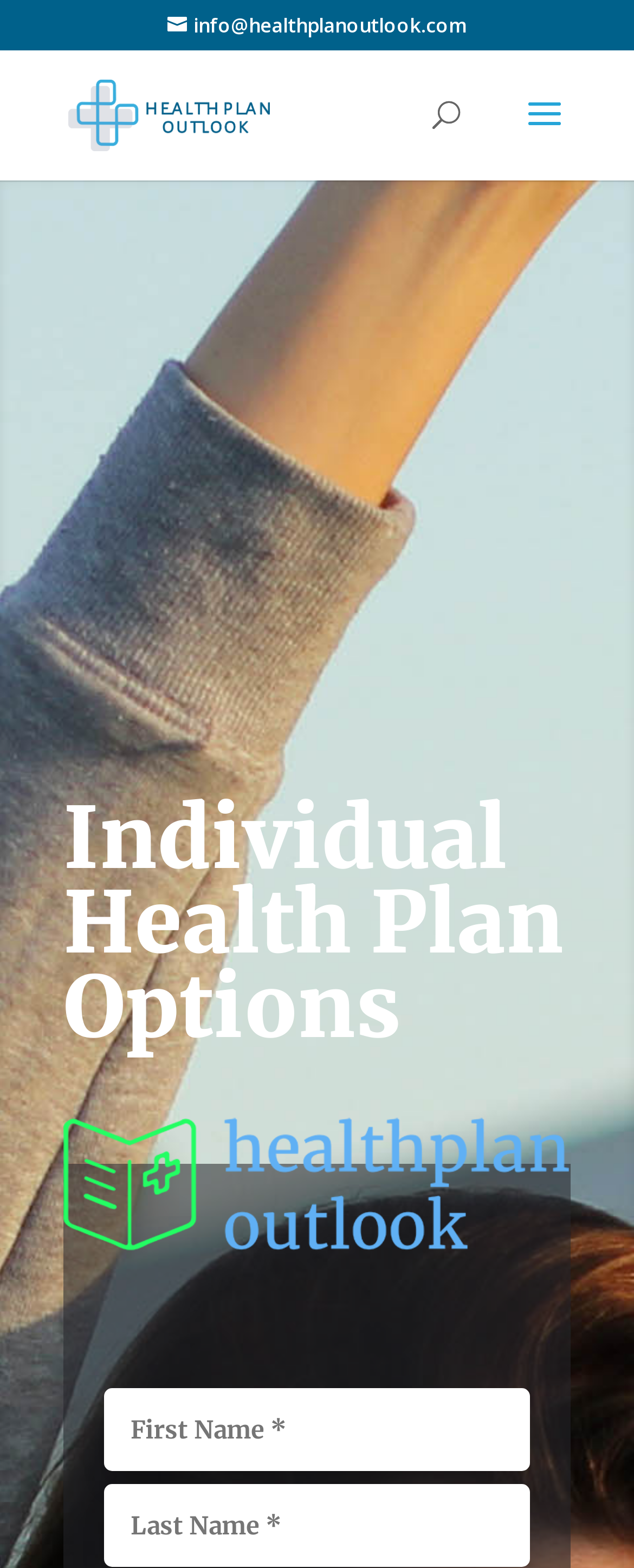What is the main topic of the webpage?
Use the image to answer the question with a single word or phrase.

Individual Health Plan Options